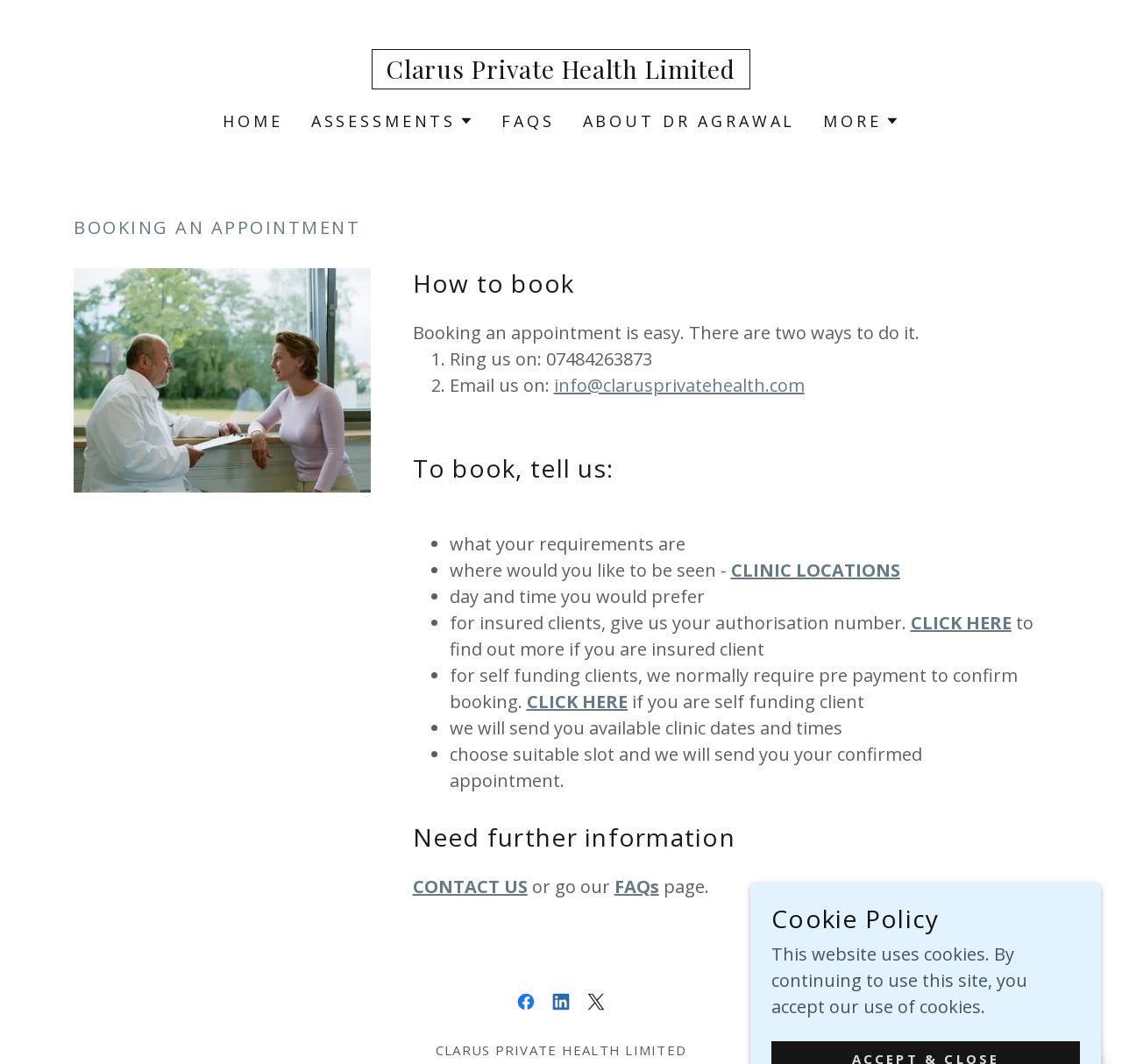Look at the image and answer the question in detail:
What is the name of the clinic?

The name of the clinic can be found at the top of the webpage, where it is stated as 'Clarus Private Health Limited', and also at the bottom of the webpage, where it is stated as 'CLARUS PRIVATE HEALTH LIMITED'.